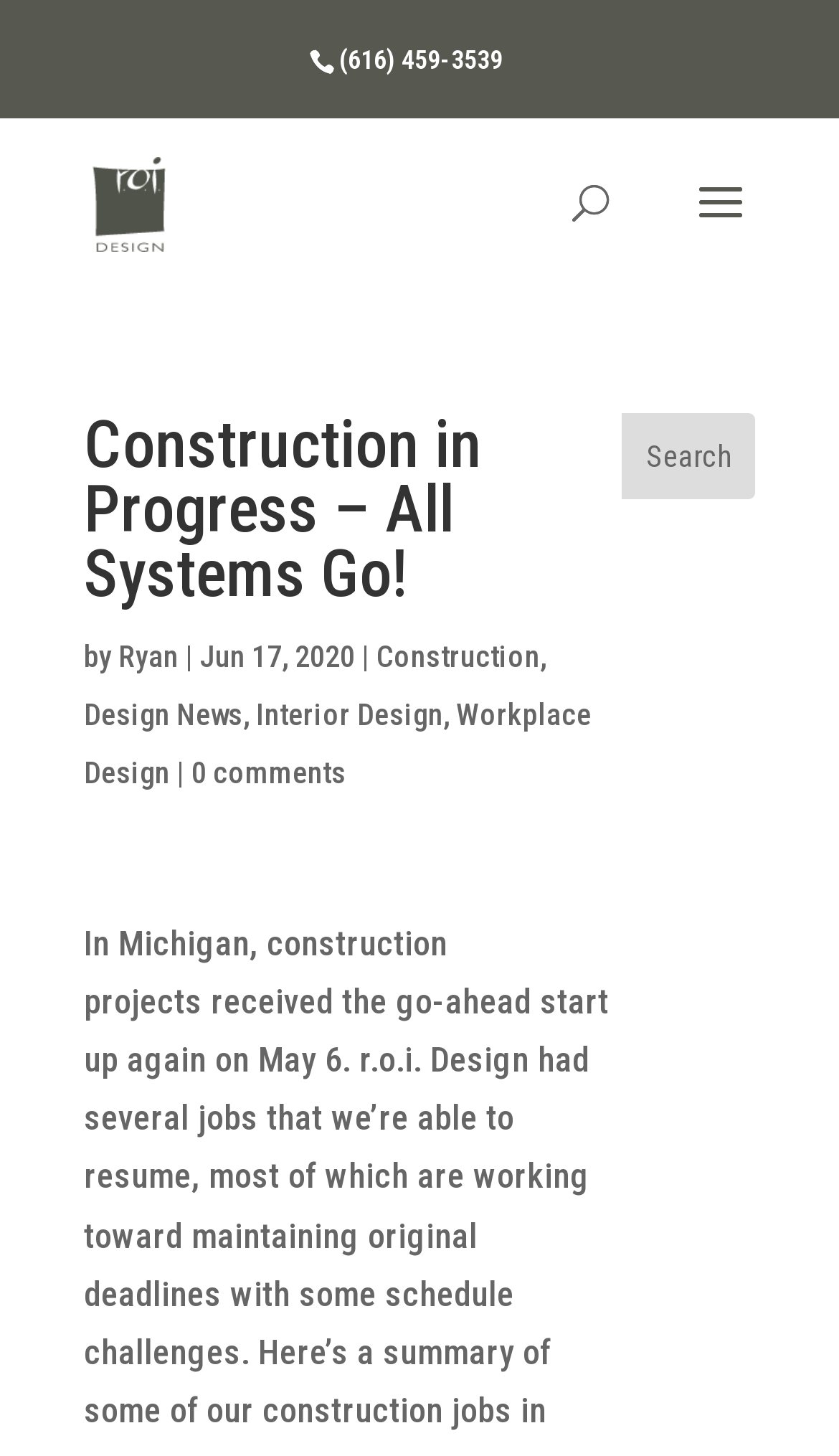What is the phone number on the webpage?
Please provide a single word or phrase answer based on the image.

(616) 459-3539